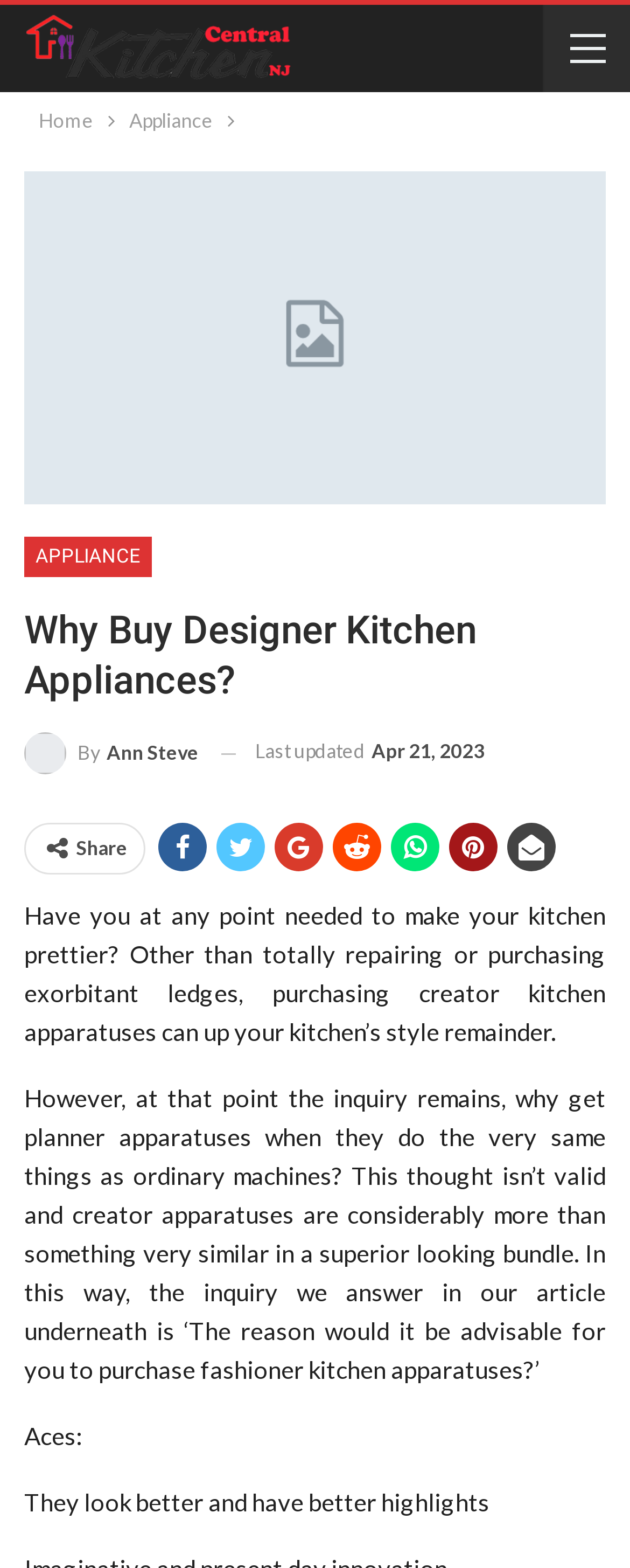What is the name of the website? From the image, respond with a single word or brief phrase.

Central Kitchen Nj